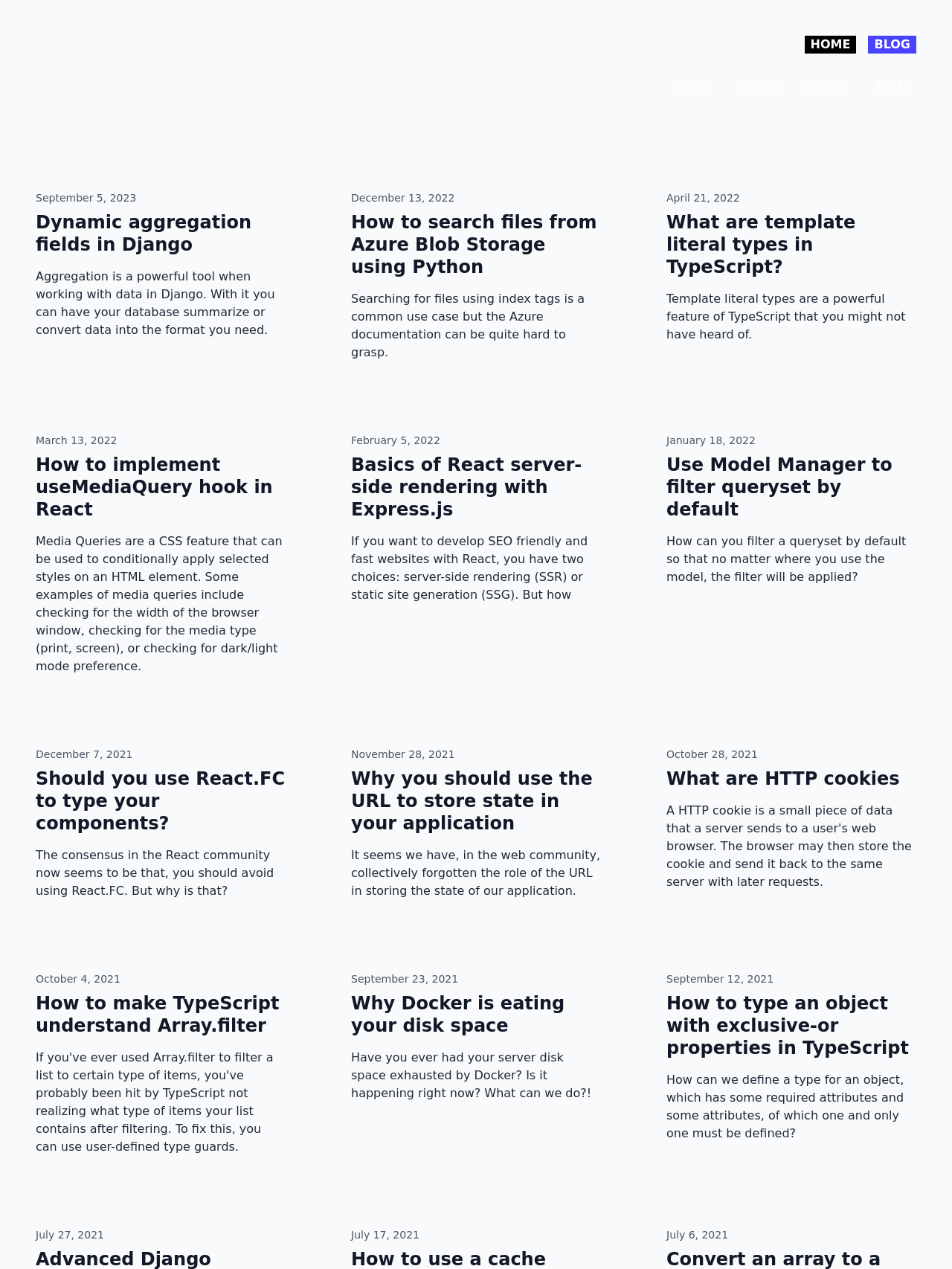Please specify the bounding box coordinates of the clickable region necessary for completing the following instruction: "Read the article about Dynamic aggregation fields in Django". The coordinates must consist of four float numbers between 0 and 1, i.e., [left, top, right, bottom].

[0.038, 0.166, 0.3, 0.202]